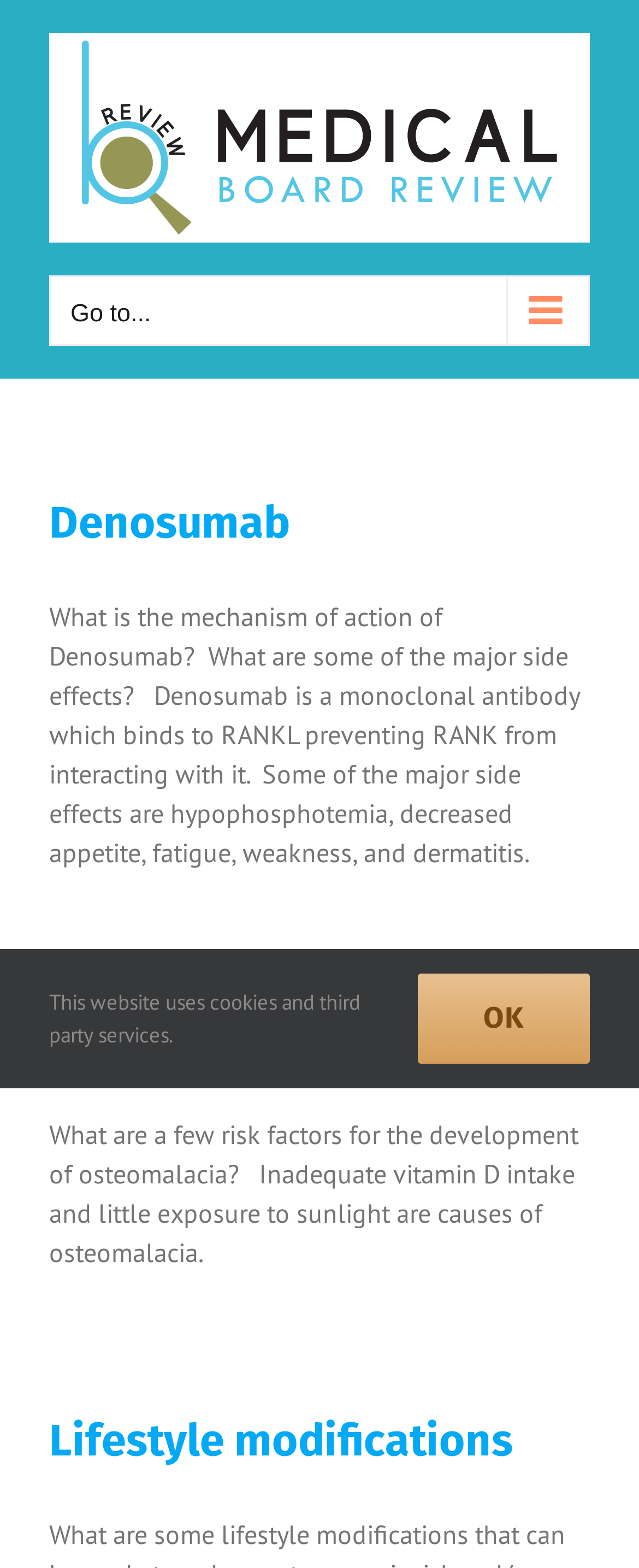Create a detailed summary of all the visual and textual information on the webpage.

The webpage is about Osteoporosis and Medical Board Review. At the top left corner, there is a logo of Medical Board Review, LLC, which is a clickable link. Next to the logo, there is a main menu button for mobile devices. 

Below the logo and the main menu button, there are two articles. The first article is about Denosumab, a monoclonal antibody. It has a heading "Denosumab" and a link to more information about it. The article also provides a brief description of the mechanism of action and some major side effects of Denosumab.

The second article is about Osteomalacia, a condition caused by inadequate vitamin D intake and little exposure to sunlight. It has a heading "Osteomalacia" and a link to more information about it. The article also provides a brief description of the risk factors for the development of osteomalacia. 

Further down, there is a section about Lifestyle modifications, which has a heading and a link to more information. 

At the bottom left corner, there is a notice about the website using cookies and third-party services. Next to the notice, there is an "OK" button. At the bottom right corner, there is a "Go to Top" button.